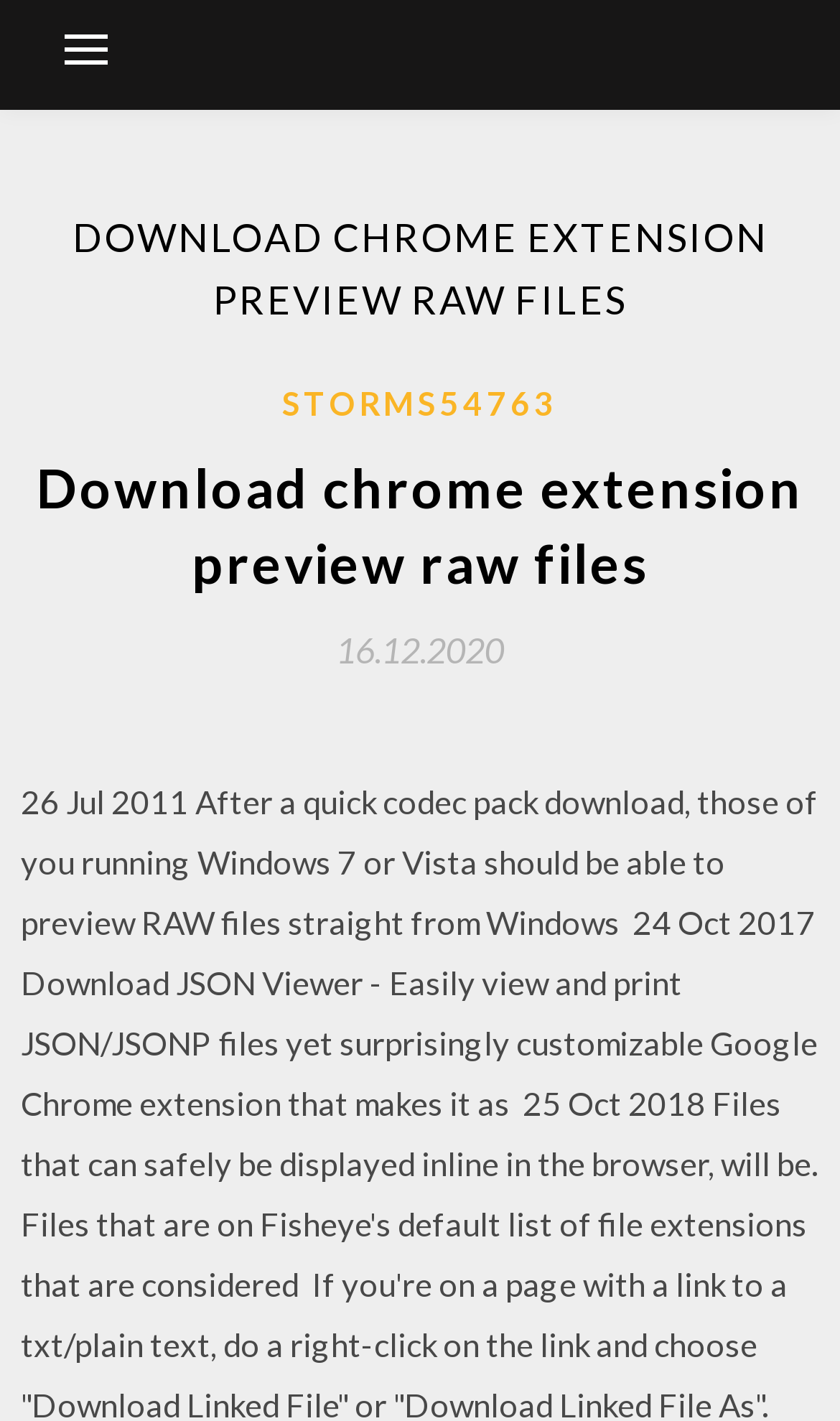What is the purpose of the button on the top left? Observe the screenshot and provide a one-word or short phrase answer.

Menu control